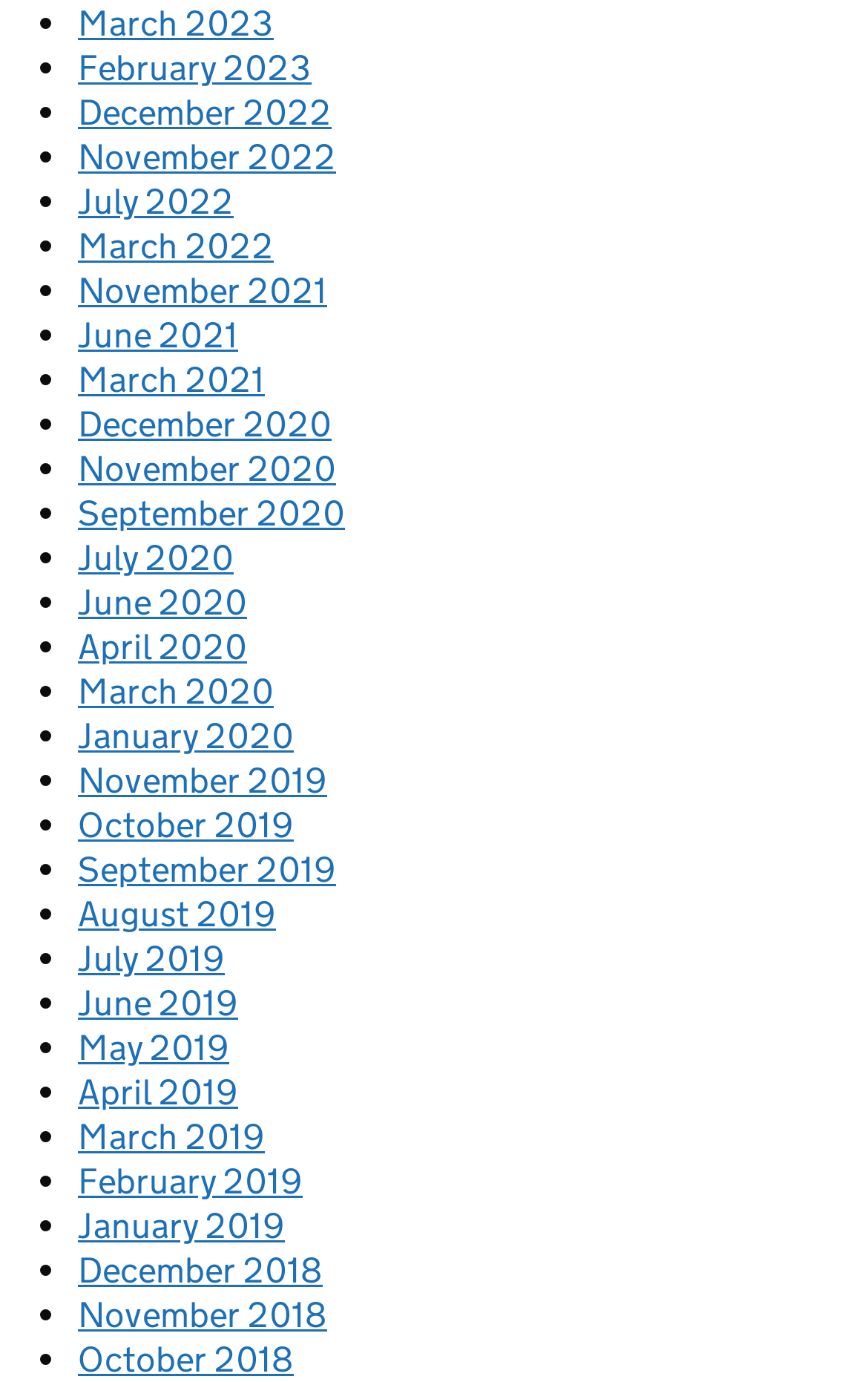Are the links sorted in chronological order?
Refer to the screenshot and deliver a thorough answer to the question presented.

By examining the list of links, I found that the links are not sorted in chronological order. The sequence starts from March 2023 and goes back in time, but the months are not in a continuous sequence.